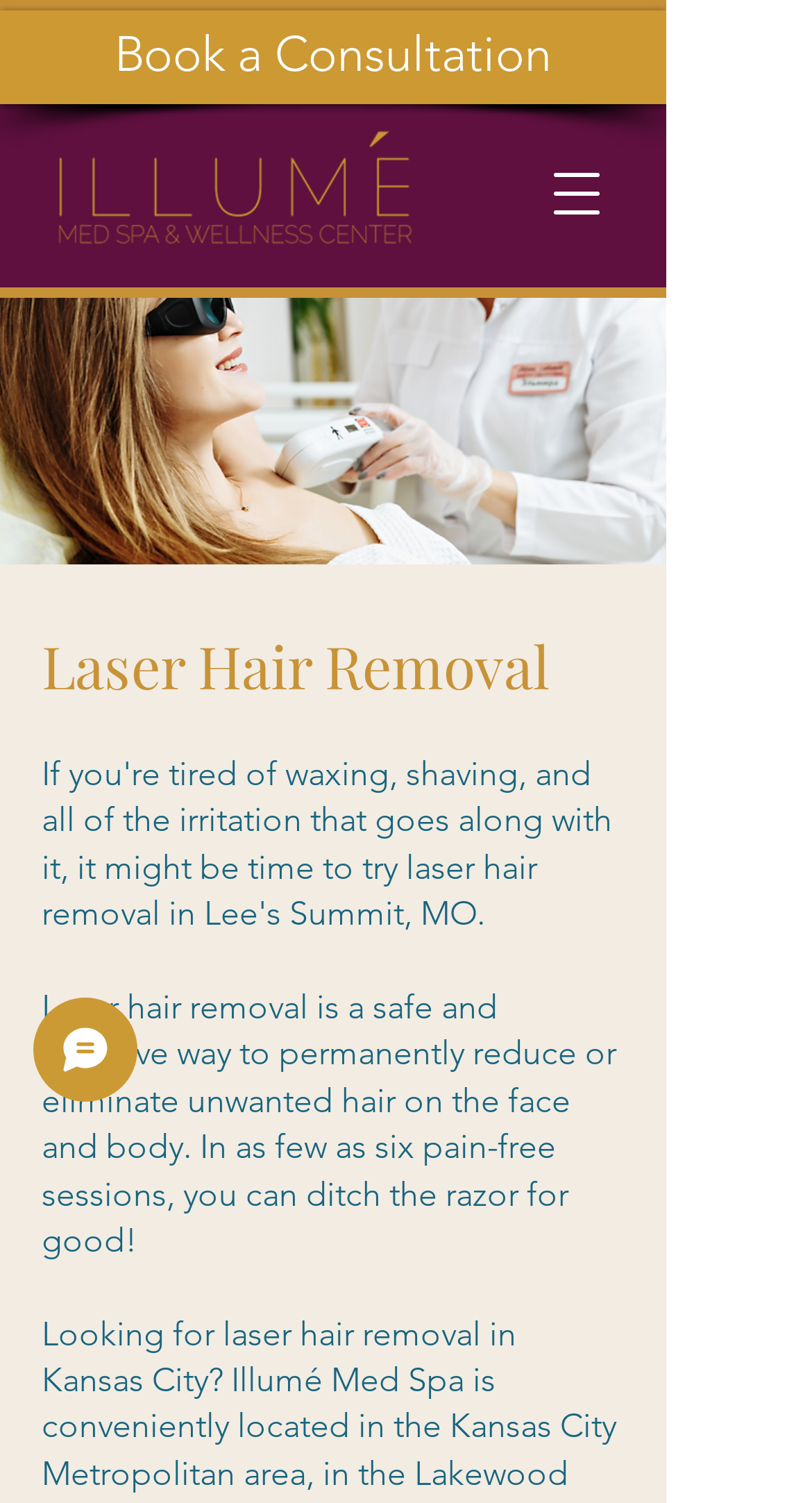Identify the bounding box coordinates of the HTML element based on this description: "Book a Consultation".

[0.0, 0.007, 0.821, 0.069]